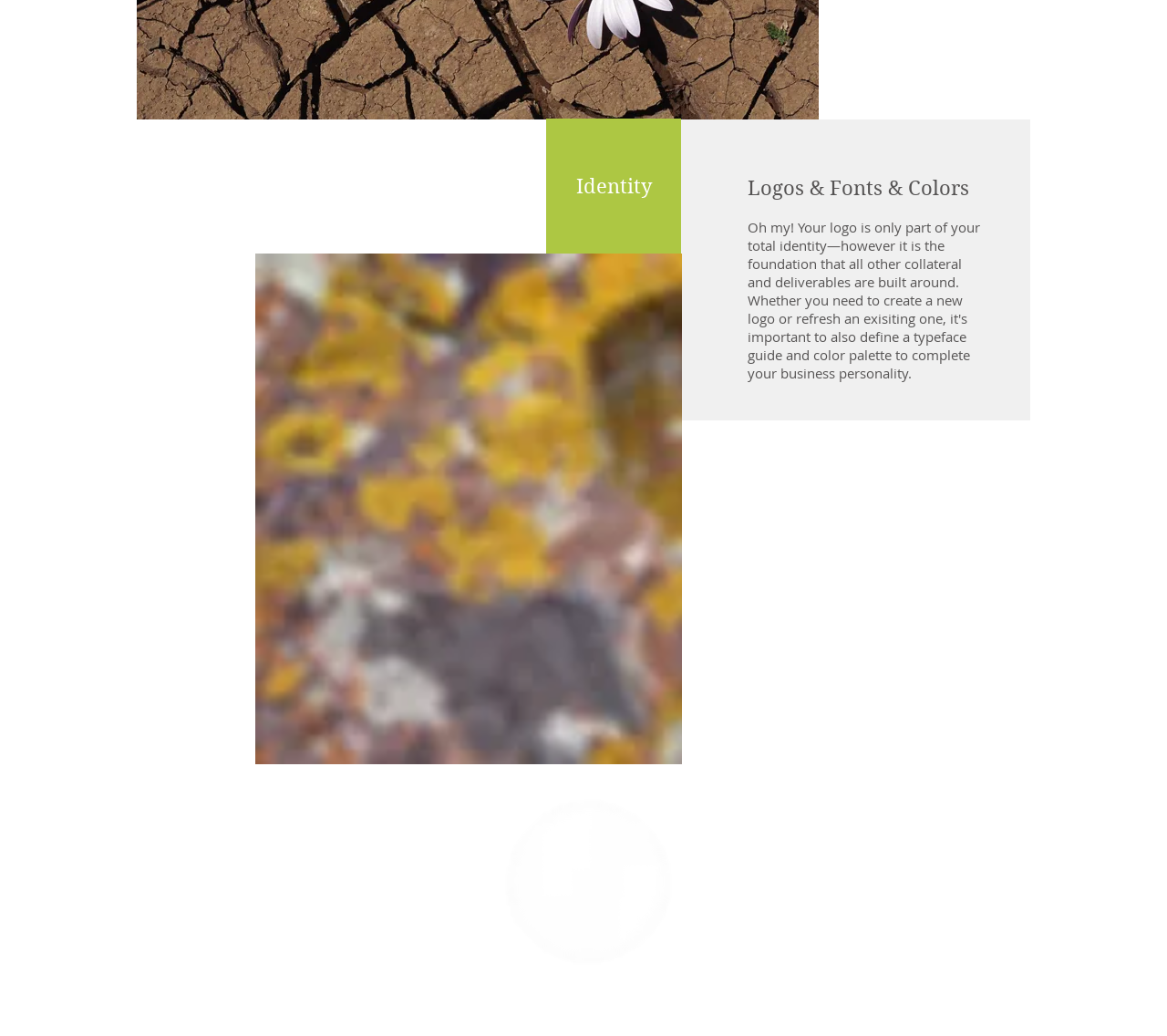Return the bounding box coordinates of the UI element that corresponds to this description: "Logos & Fonts & Colors". The coordinates must be given as four float numbers in the range of 0 and 1, [left, top, right, bottom].

[0.641, 0.17, 0.83, 0.193]